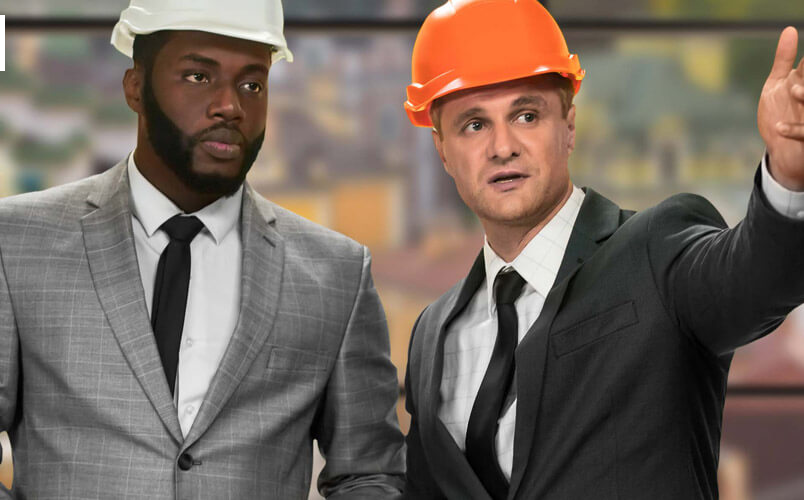Offer a detailed explanation of what is depicted in the image.

The image features two professionals engaged in a discussion, possibly in a business or construction environment. On the left, a man with a well-groomed beard wears a light gray suit paired with a black tie, along with a white hard hat, reflecting his readiness for a serious work-related conversation. To his right, another man in a dark suit and tie, wearing an orange hard hat, gestures with his right hand, indicating an active exchange of ideas. The backdrop suggests a modern office or construction site, highlighting a blend of corporate professionalism with construction safety. This scene emphasizes collaboration and communication, vital elements in project management and quality assurance contexts, especially relevant in industries focused on standards like ISO 9001 training.